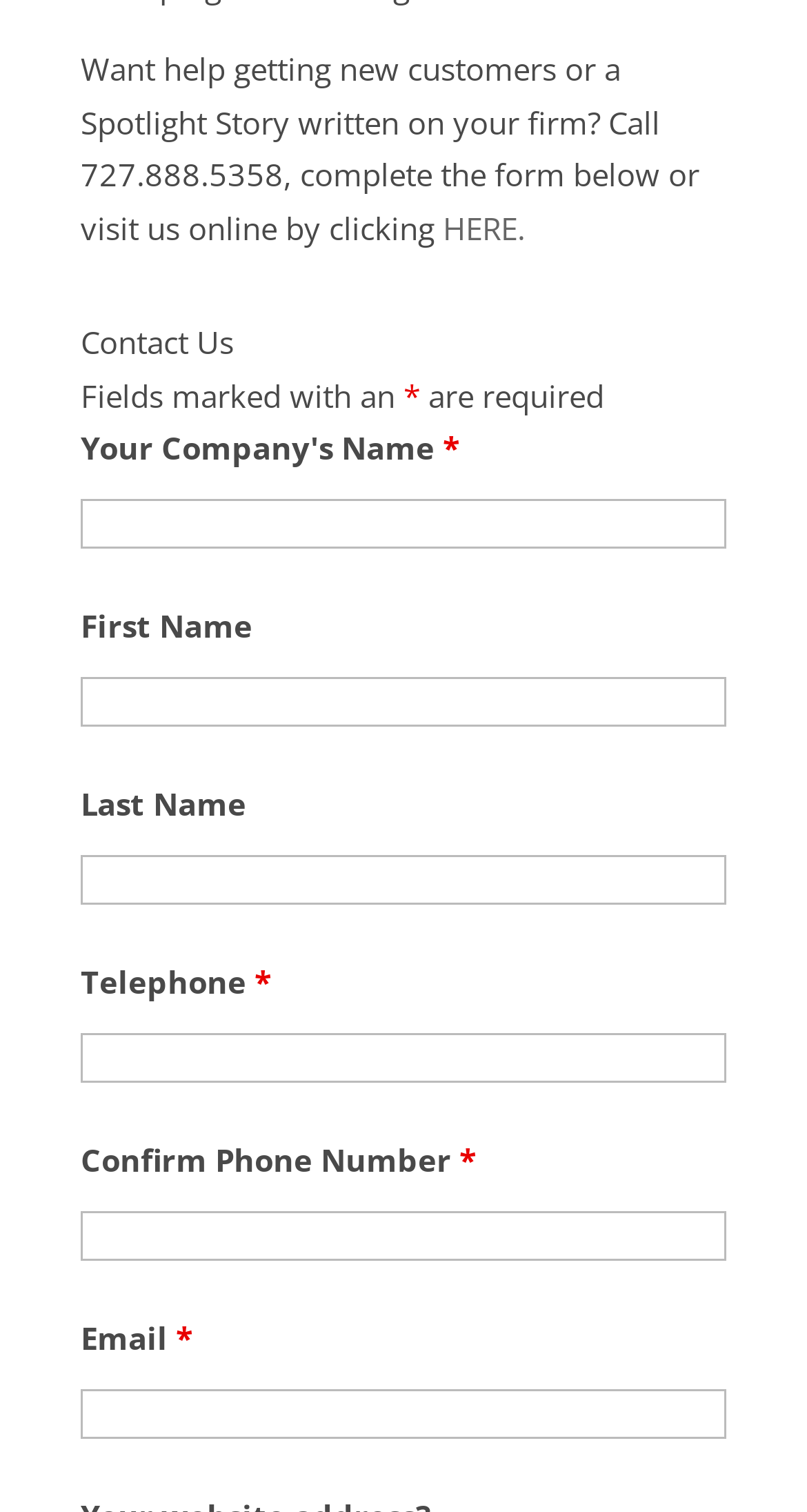Given the description of a UI element: "aria-describedby="nf-error-35" name="nf-field-35"", identify the bounding box coordinates of the matching element in the webpage screenshot.

[0.1, 0.683, 0.9, 0.715]